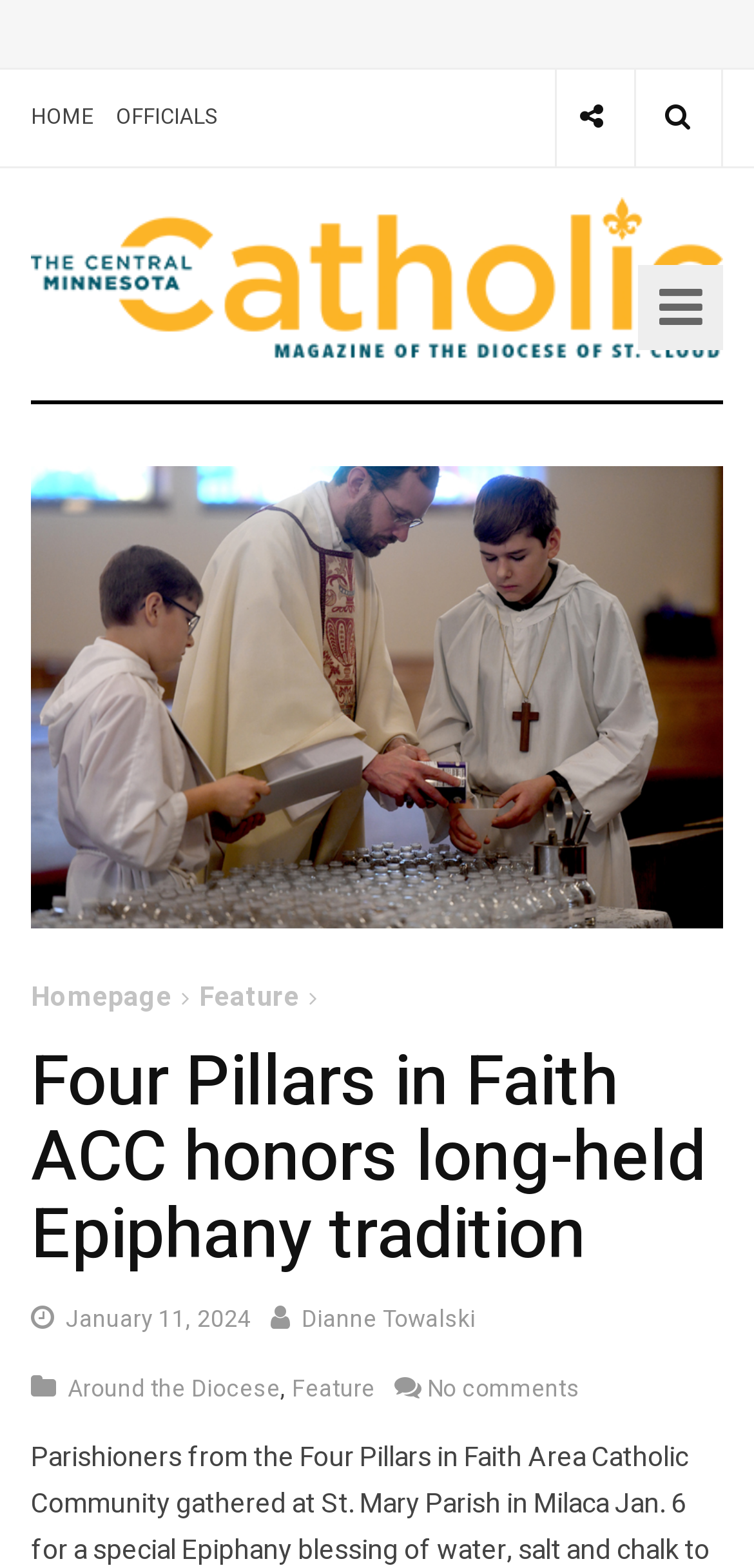Answer the following inquiry with a single word or phrase:
What is the name of the Catholic community?

Four Pillars in Faith ACC